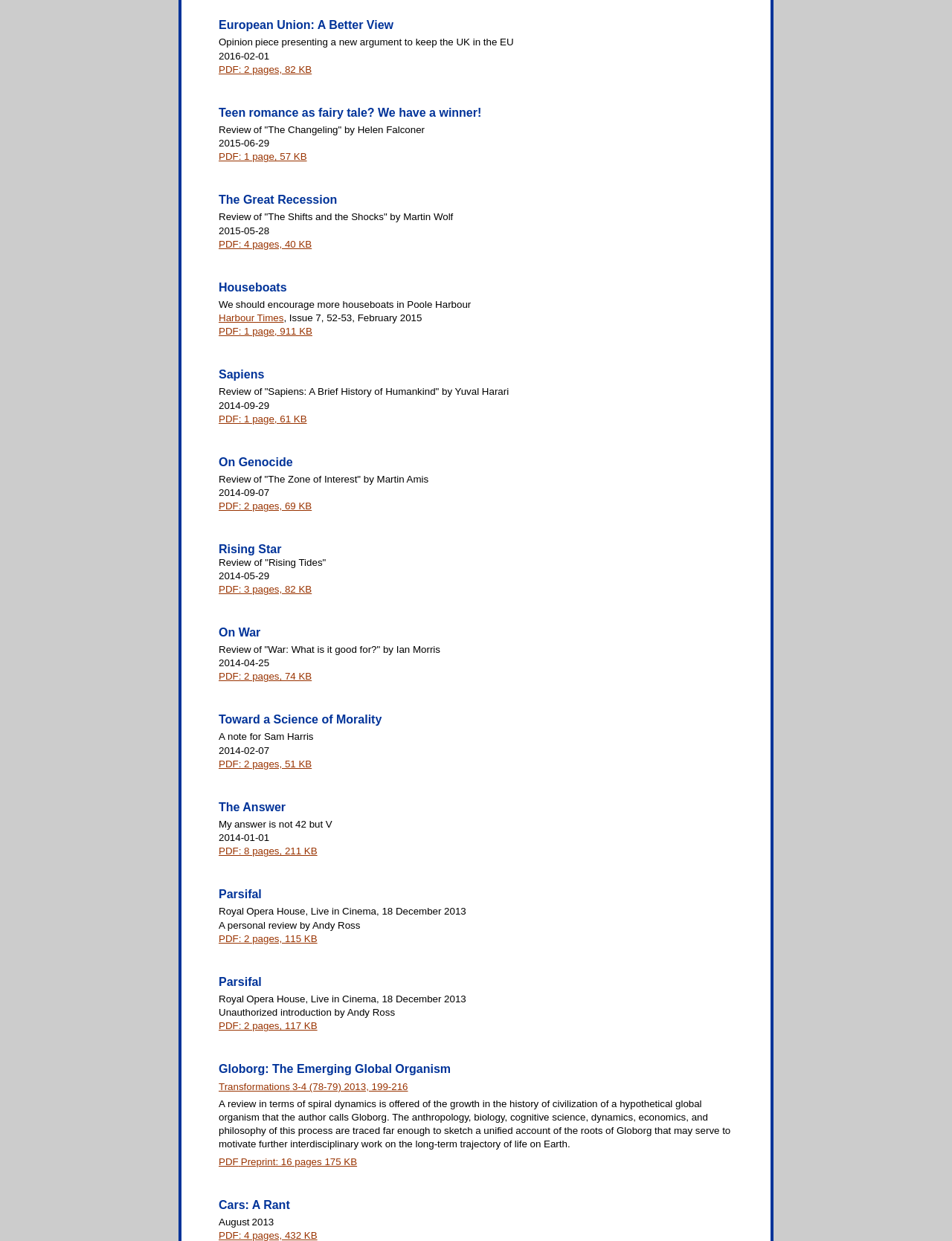Please determine the bounding box coordinates of the element's region to click for the following instruction: "Read the review of 'War: What is it good for?' by Ian Morris".

[0.23, 0.541, 0.328, 0.55]